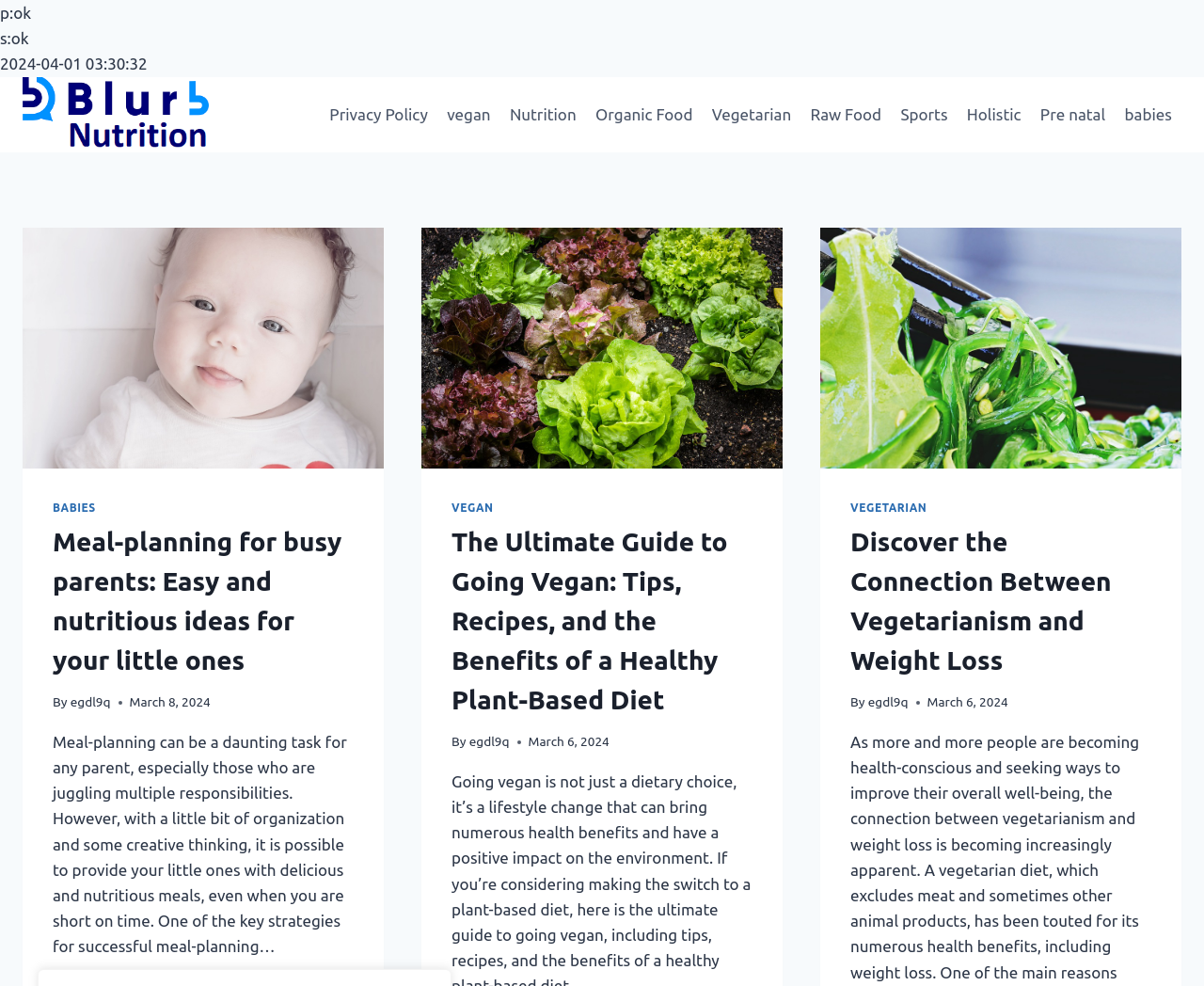Please indicate the bounding box coordinates of the element's region to be clicked to achieve the instruction: "View the 'VEGAN' guide". Provide the coordinates as four float numbers between 0 and 1, i.e., [left, top, right, bottom].

[0.375, 0.508, 0.41, 0.521]